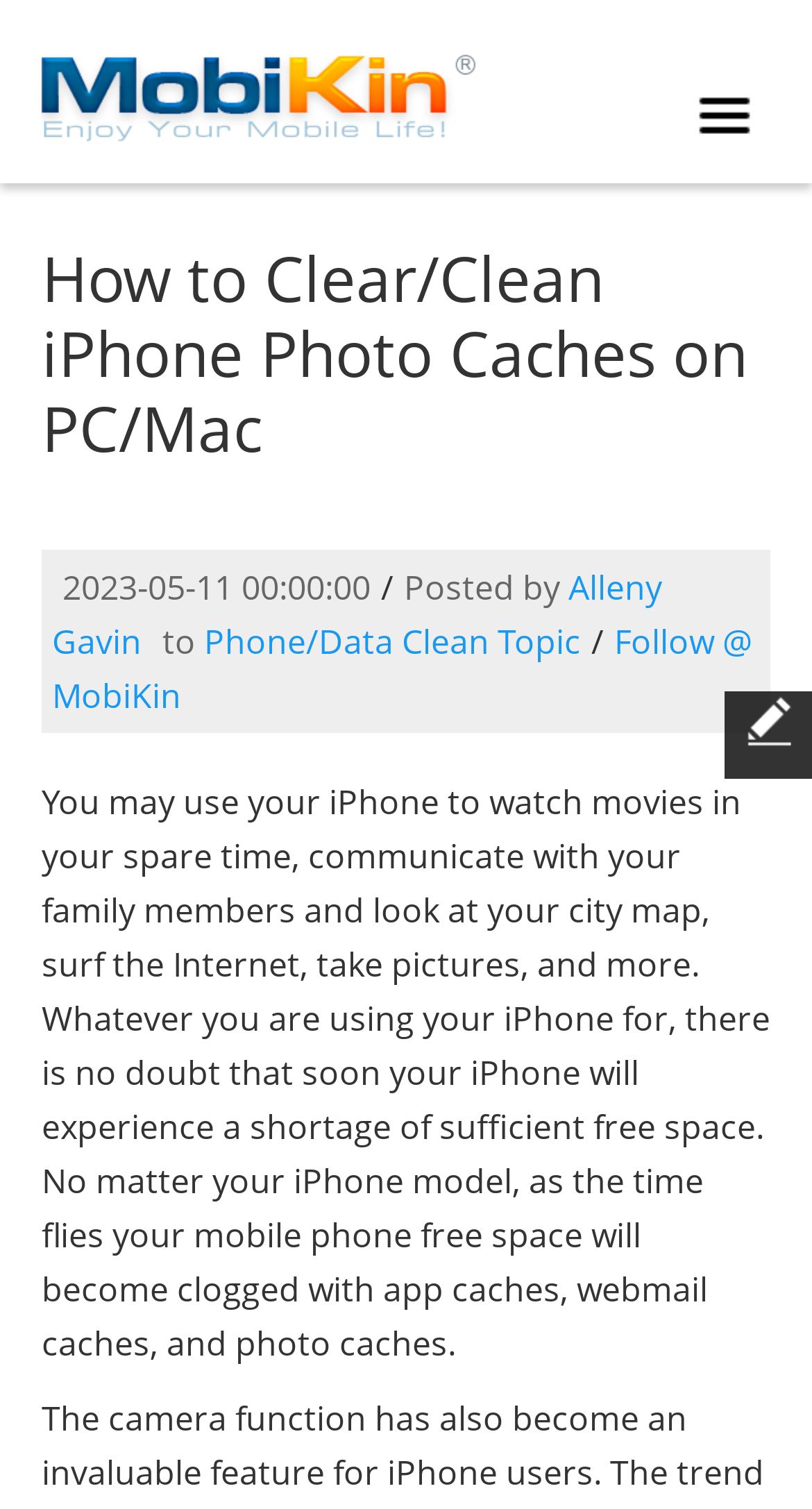What is the topic of the current article related to?
Please provide a comprehensive answer based on the visual information in the image.

The topic of the current article is related to Phone/Data Clean, which can be found by looking at the link 'Phone/Data Clean Topic' near the author's name.